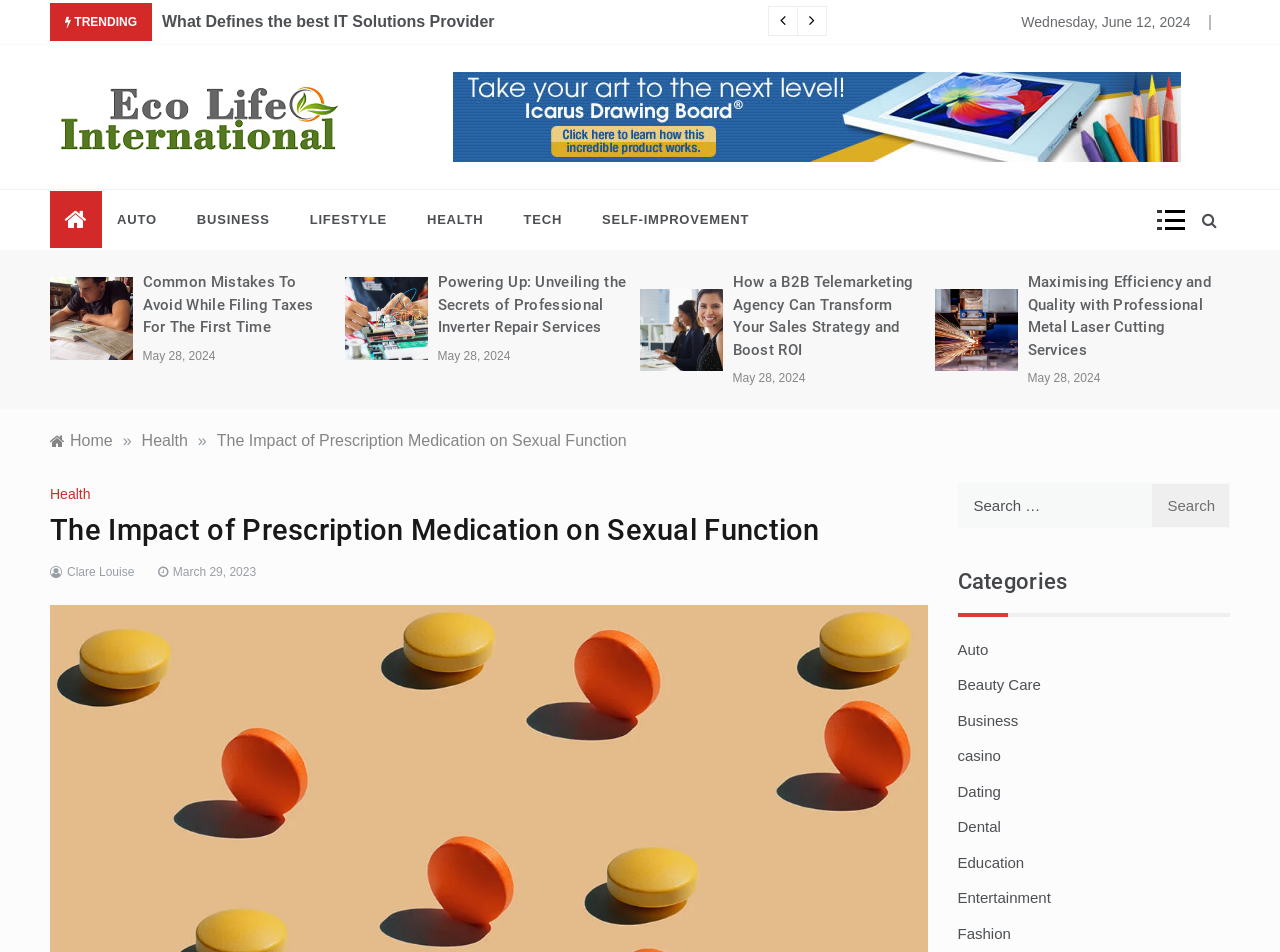Analyze the image and deliver a detailed answer to the question: What is the category of the current article?

I determined the category of the current article by looking at the breadcrumbs navigation element, which shows the path 'Home » Health » The Impact of Prescription Medication on Sexual Function'. This indicates that the current article belongs to the 'Health' category.